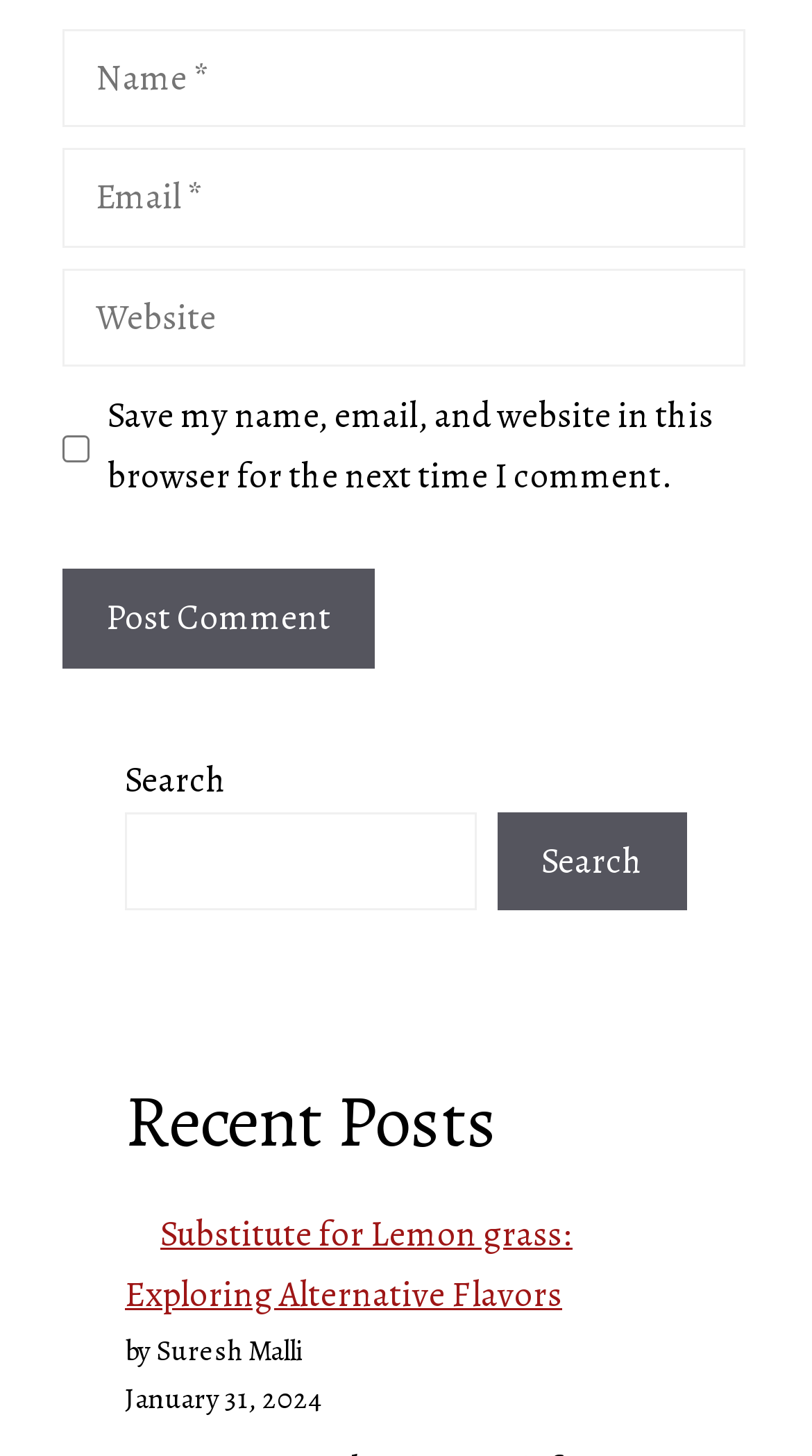Pinpoint the bounding box coordinates of the clickable area necessary to execute the following instruction: "Search for something". The coordinates should be given as four float numbers between 0 and 1, namely [left, top, right, bottom].

[0.154, 0.557, 0.587, 0.625]